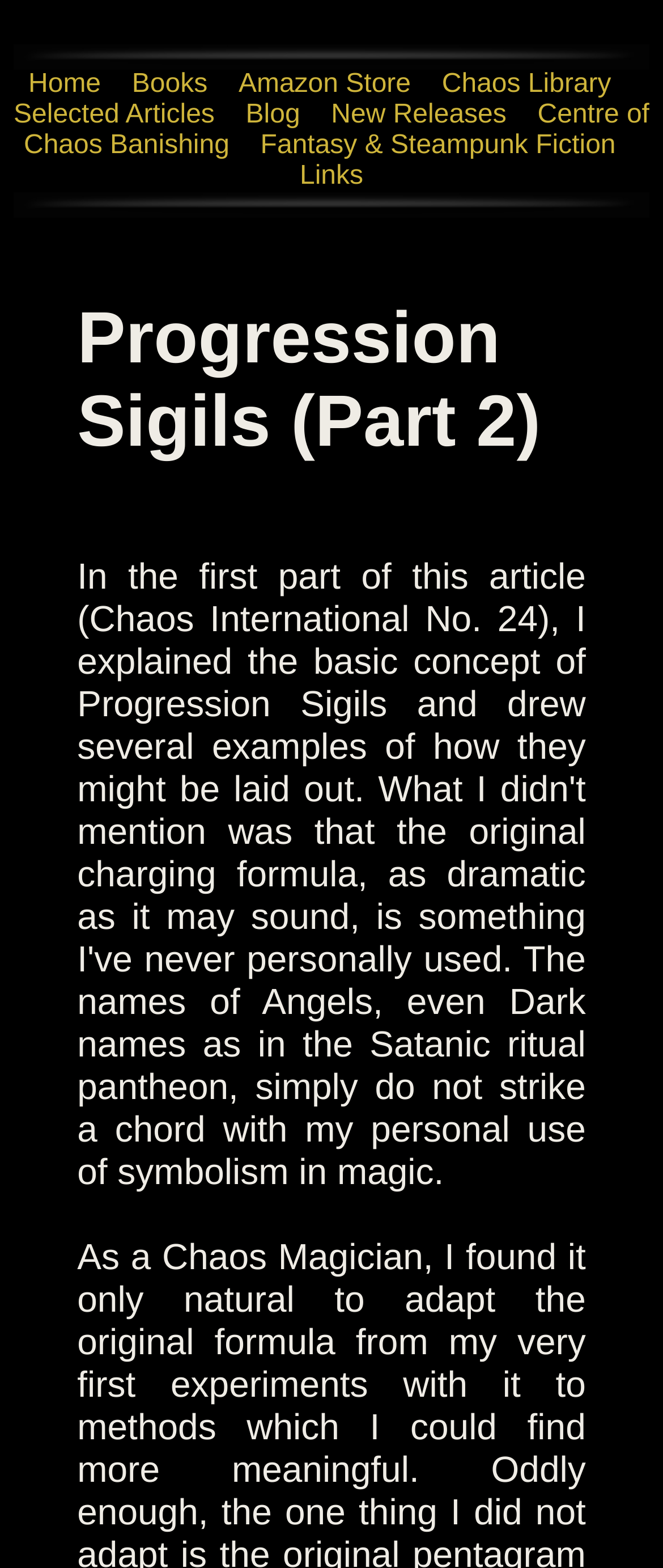Please pinpoint the bounding box coordinates for the region I should click to adhere to this instruction: "read selected articles".

[0.021, 0.064, 0.324, 0.083]